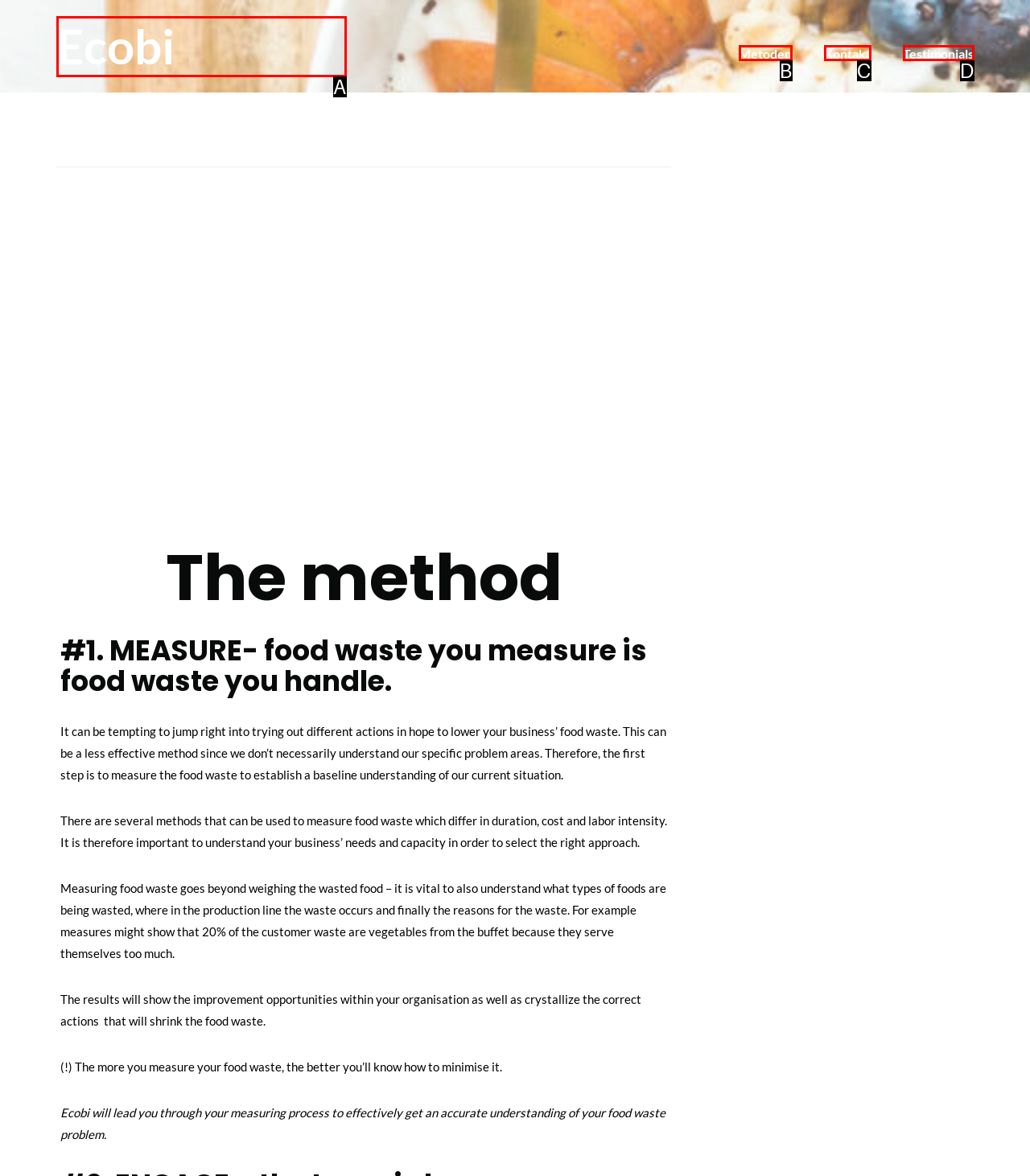Select the HTML element that best fits the description: Testimonials
Respond with the letter of the correct option from the choices given.

D